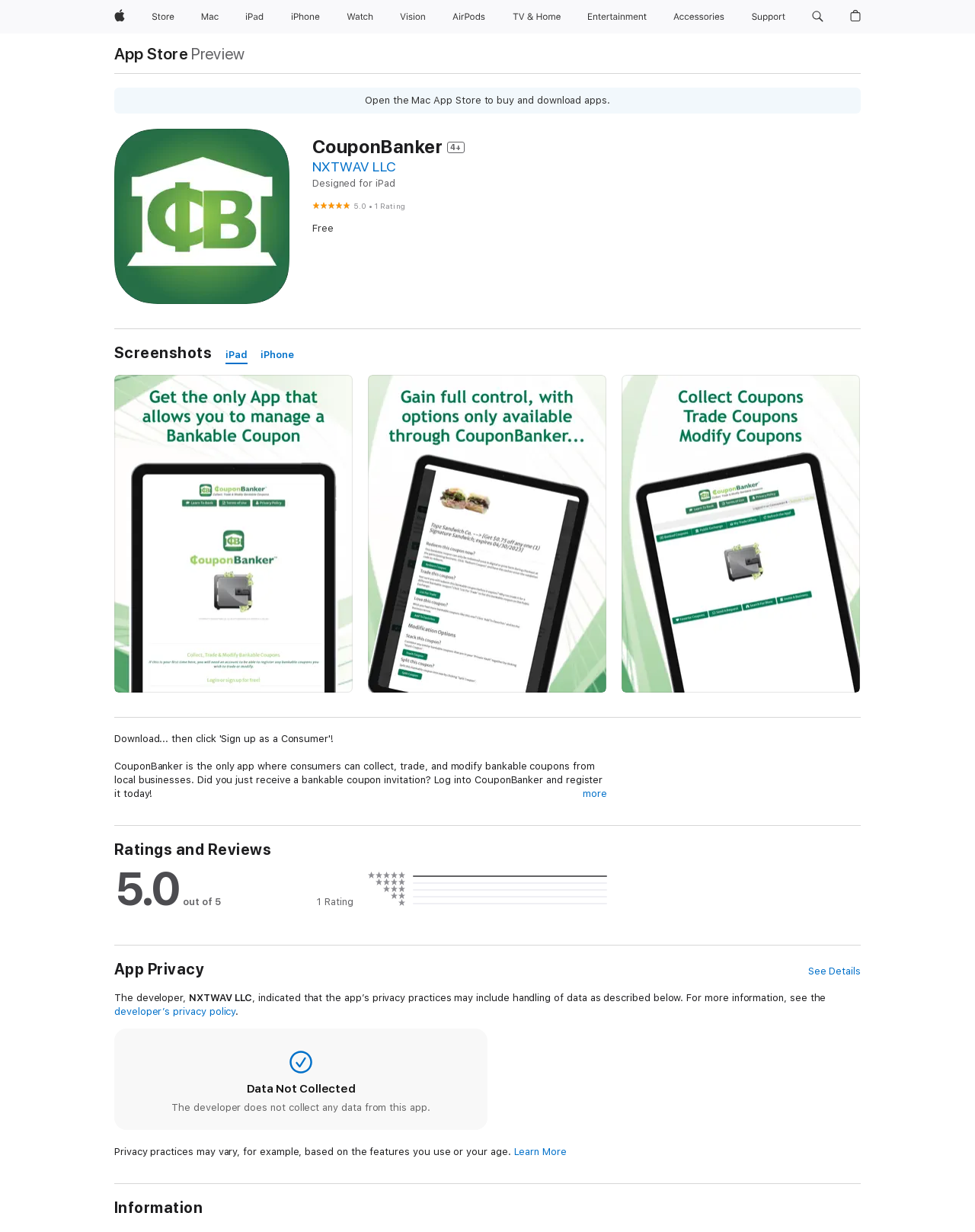Find the bounding box coordinates of the element you need to click on to perform this action: 'Open the Mac App Store'. The coordinates should be represented by four float values between 0 and 1, in the format [left, top, right, bottom].

[0.117, 0.037, 0.193, 0.05]